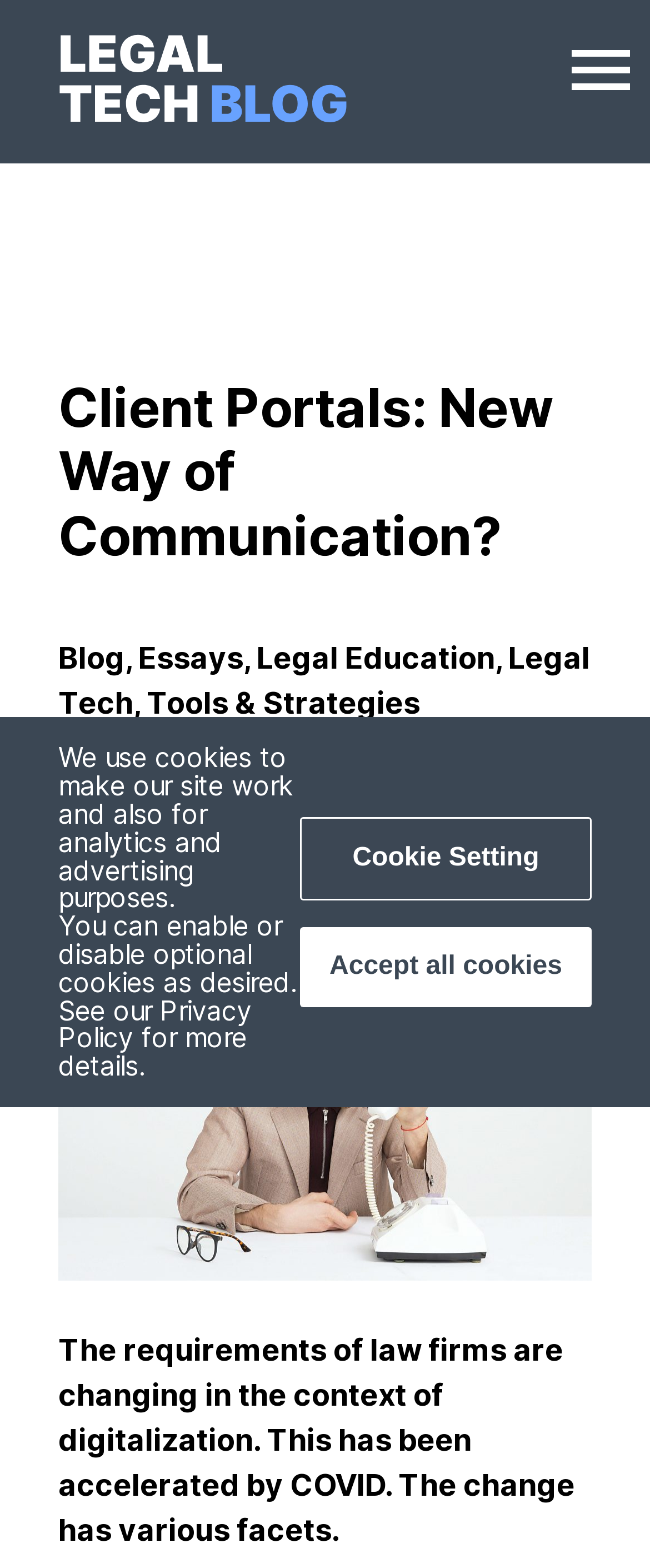How many image elements are there in the header section?
Provide a one-word or short-phrase answer based on the image.

5